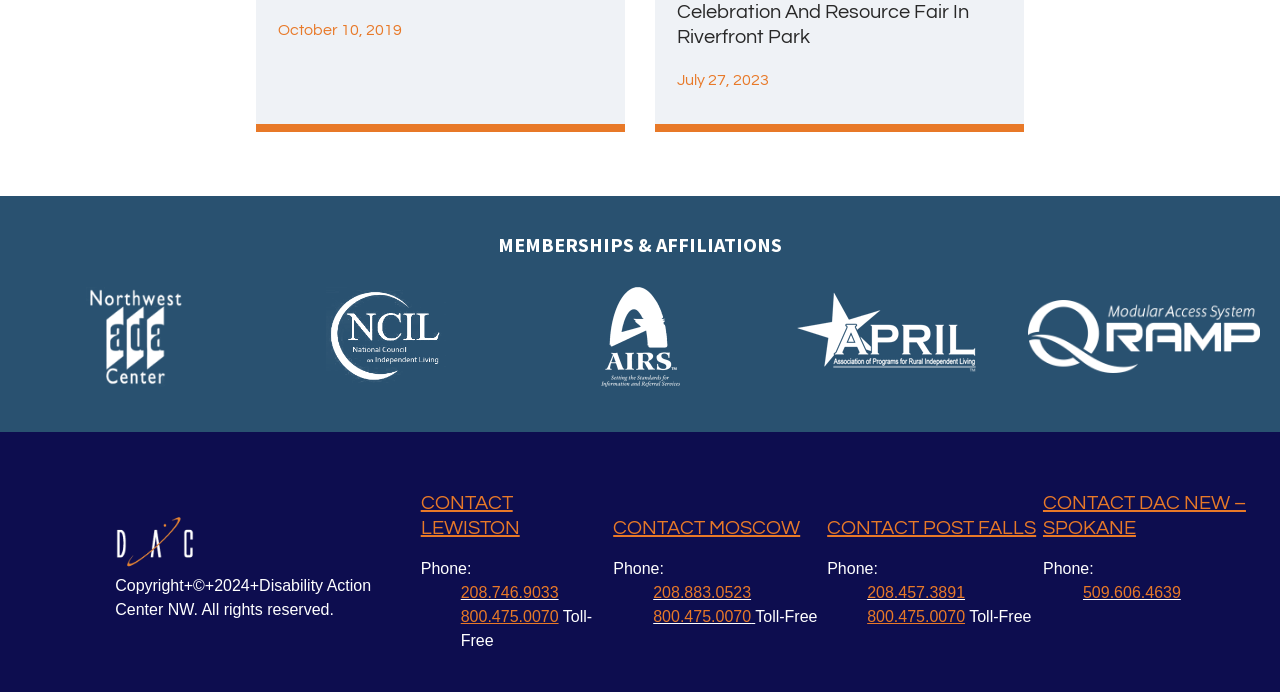Analyze the image and provide a detailed answer to the question: What is the date range listed at the top of the webpage?

The date range listed at the top of the webpage is 'October 10, 2019' and 'July 27, 2023'. These dates are likely significant for the organization or website.